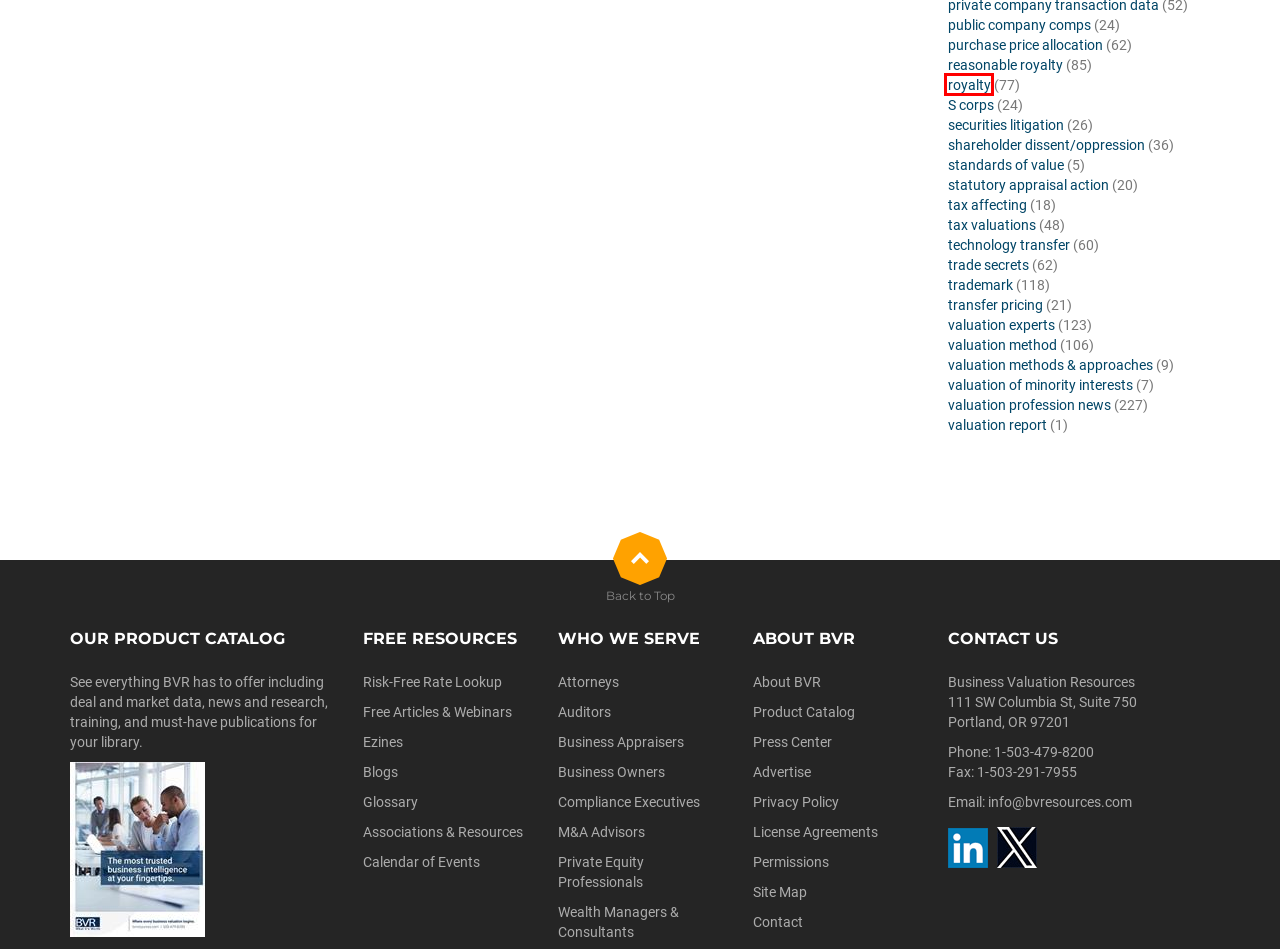Review the webpage screenshot provided, noting the red bounding box around a UI element. Choose the description that best matches the new webpage after clicking the element within the bounding box. The following are the options:
A. News Category: S corps | Business Valuation Resources
B. News Category: tax affecting | Business Valuation Resources
C. News Category: standards of value | Business Valuation Resources
D. News Category: tax valuations | Business Valuation Resources
E. News Category: valuation method | Business Valuation Resources
F. Permissions Form | Business Valuation Resources
G. News Category: royalty | Business Valuation Resources
H. News Category: technology transfer | Business Valuation Resources

G